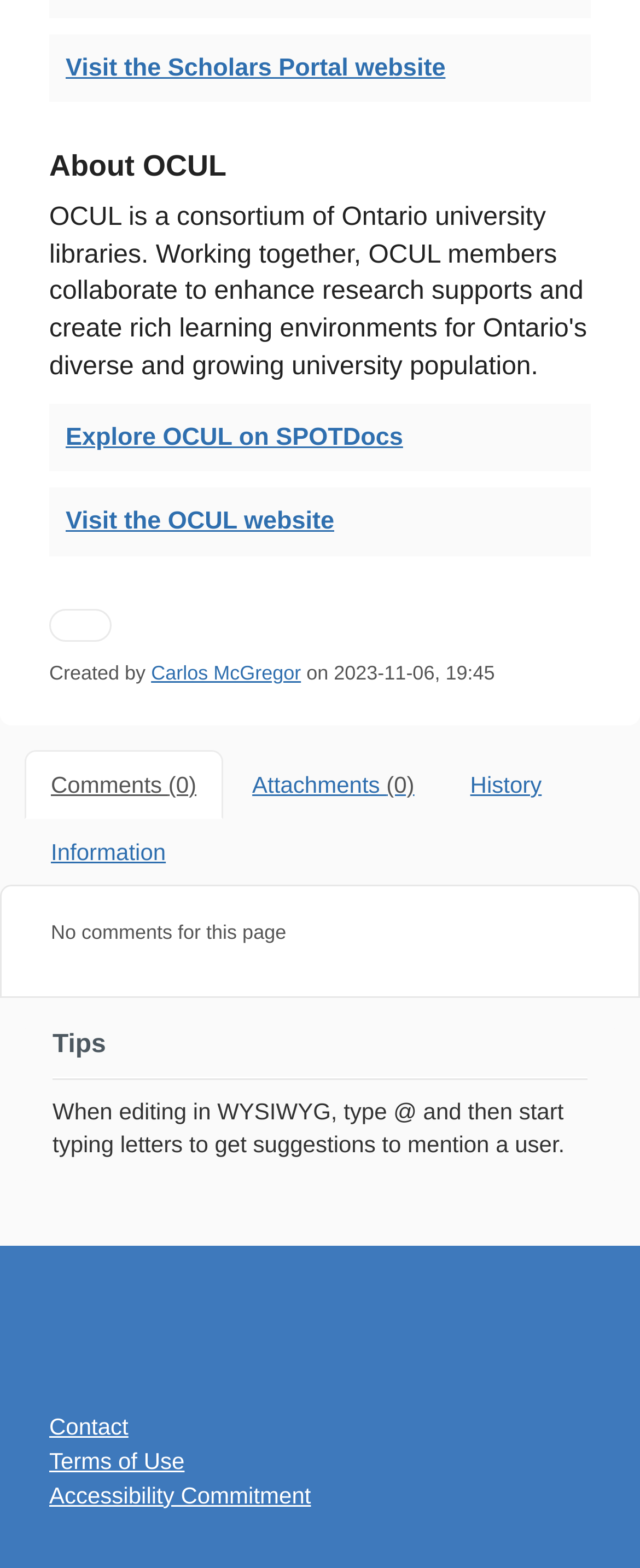Refer to the screenshot and give an in-depth answer to this question: What is the name of the creator of this page?

I found the name 'Carlos McGregor' in the footer section, which is mentioned as the creator of this page.